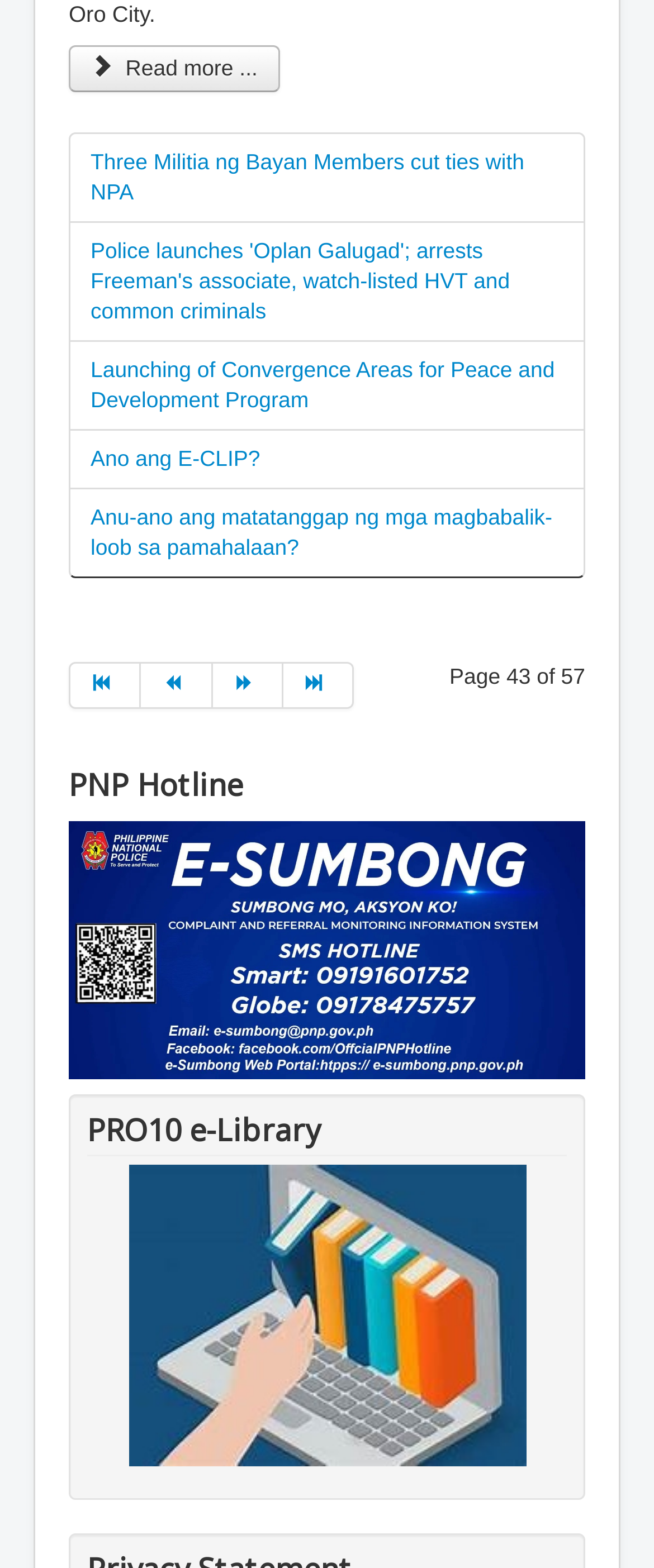Can you determine the bounding box coordinates of the area that needs to be clicked to fulfill the following instruction: "Go to start page"?

[0.105, 0.422, 0.216, 0.452]